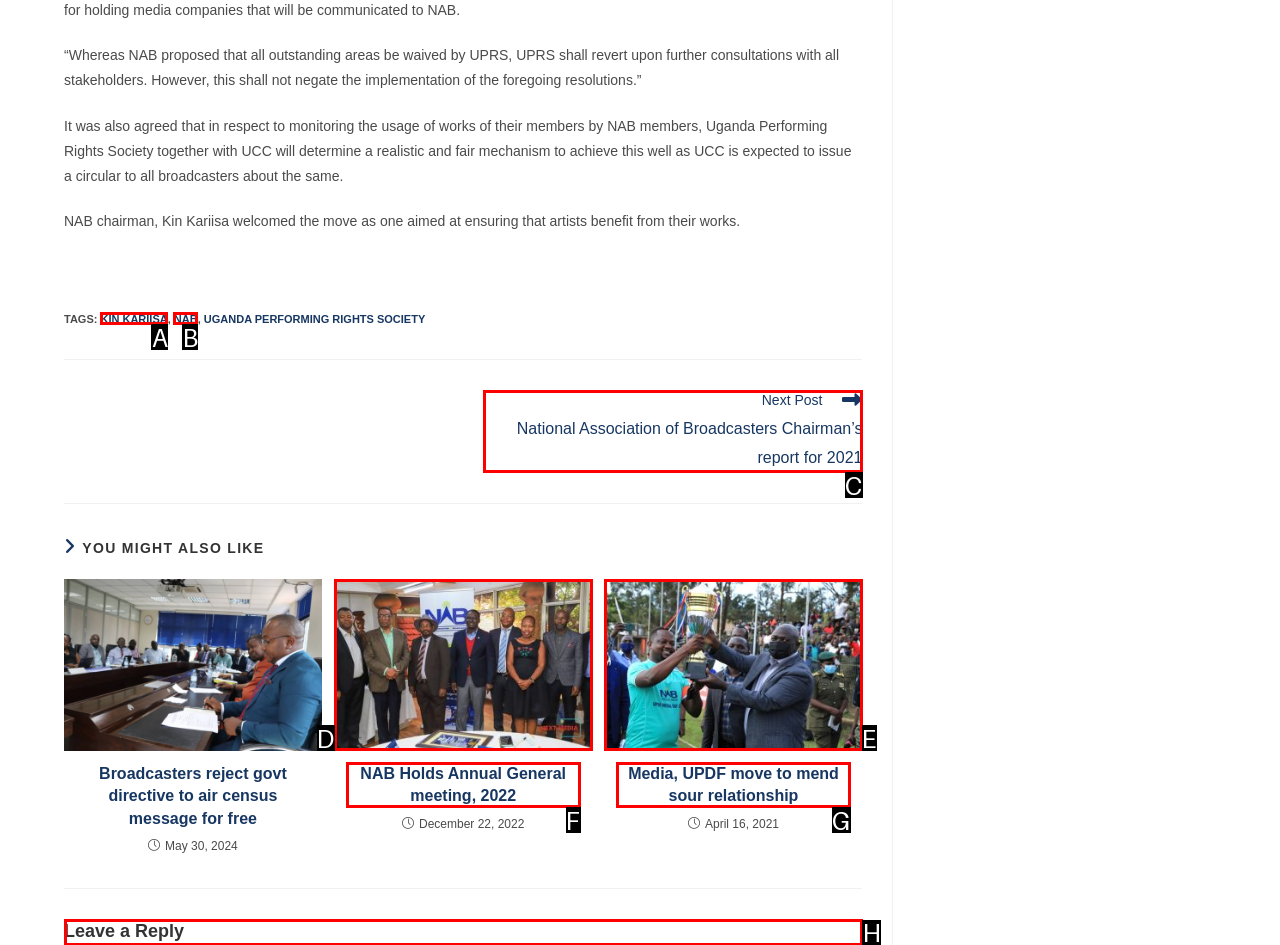Identify the HTML element to click to fulfill this task: Leave a reply
Answer with the letter from the given choices.

H